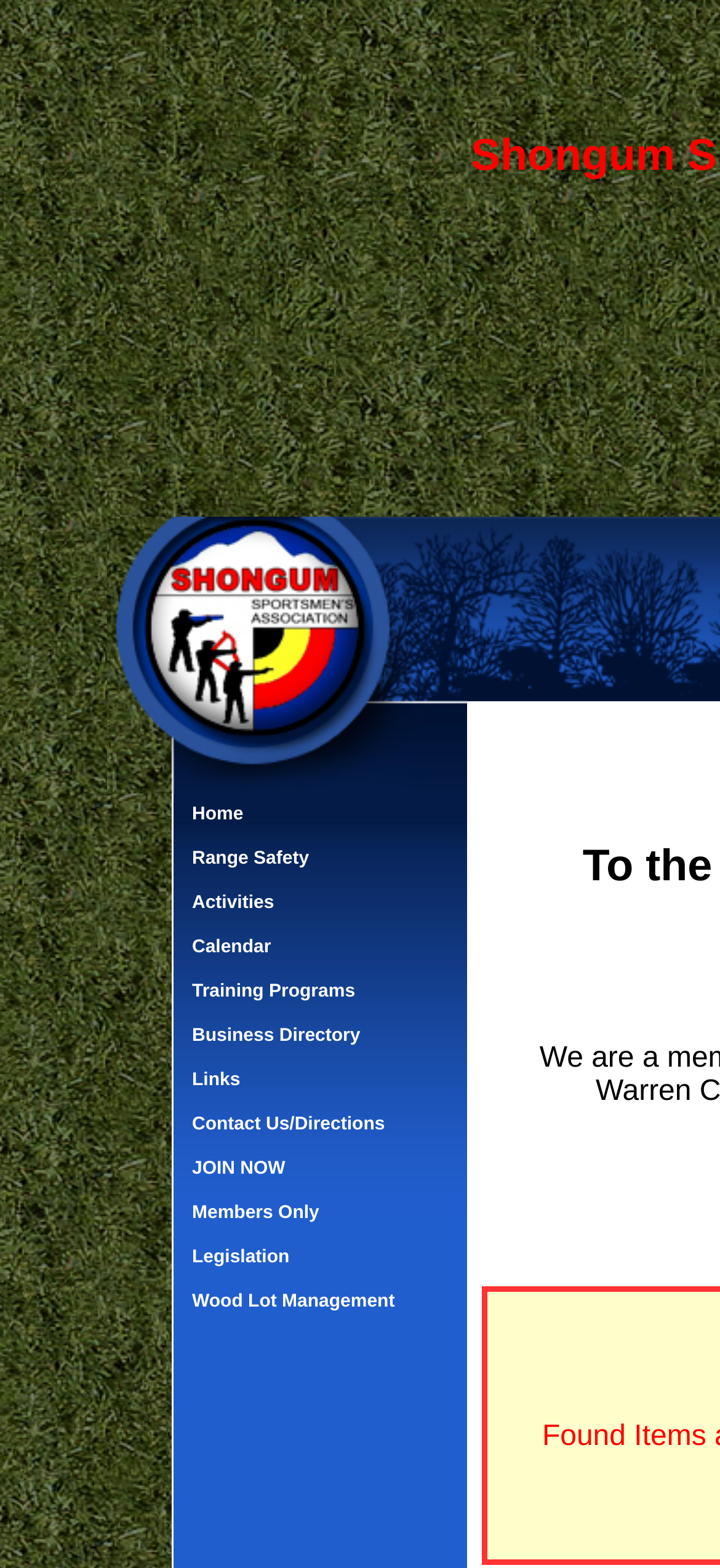Identify the bounding box coordinates of the region I need to click to complete this instruction: "view calendar".

[0.241, 0.591, 0.649, 0.619]